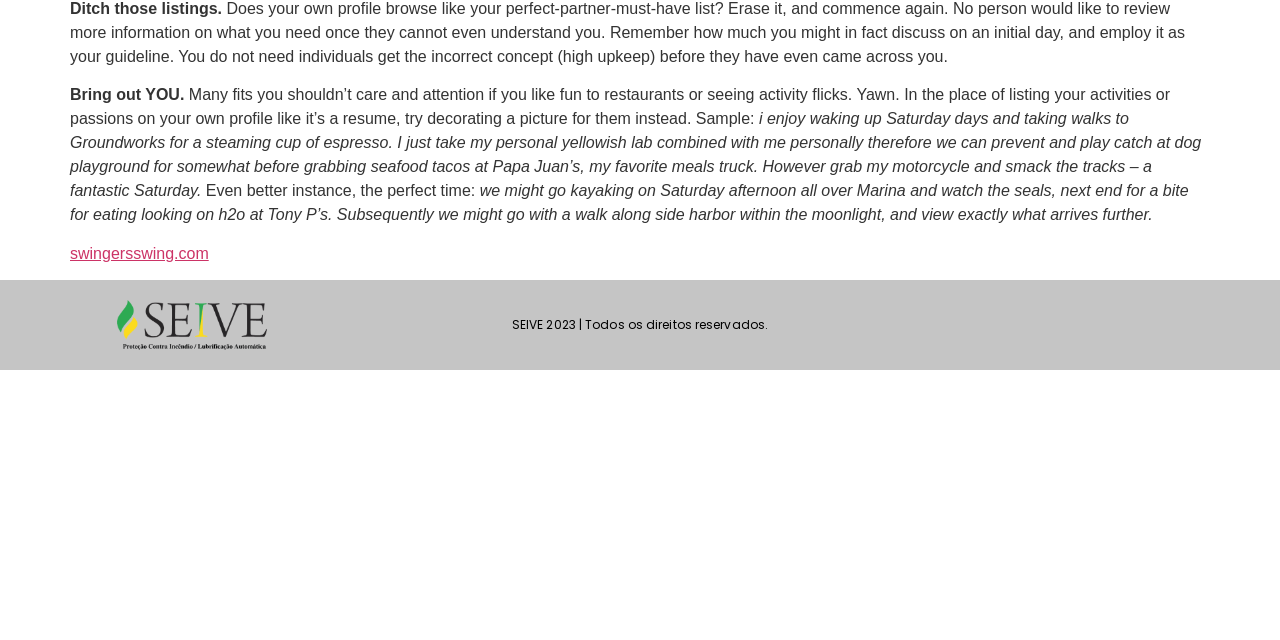Please determine the bounding box coordinates, formatted as (top-left x, top-left y, bottom-right x, bottom-right y), with all values as floating point numbers between 0 and 1. Identify the bounding box of the region described as: swingersswing.com

[0.055, 0.382, 0.163, 0.409]